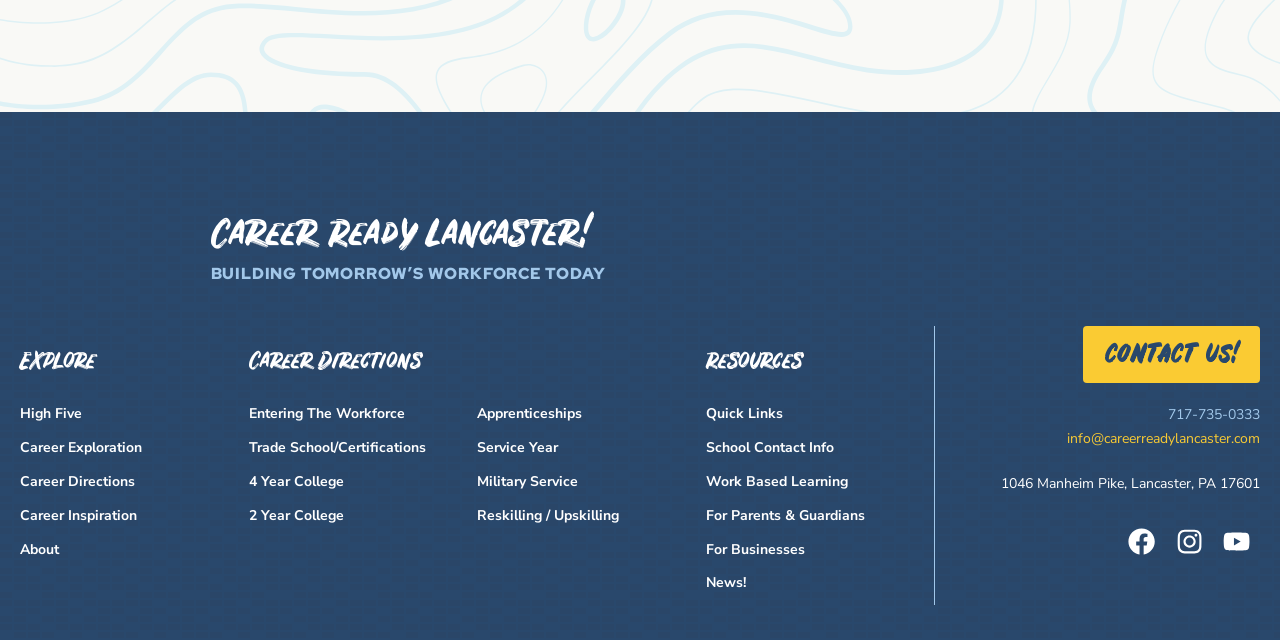Please determine the bounding box coordinates of the element to click in order to execute the following instruction: "Contact us through phone". The coordinates should be four float numbers between 0 and 1, specified as [left, top, right, bottom].

[0.912, 0.633, 0.984, 0.663]